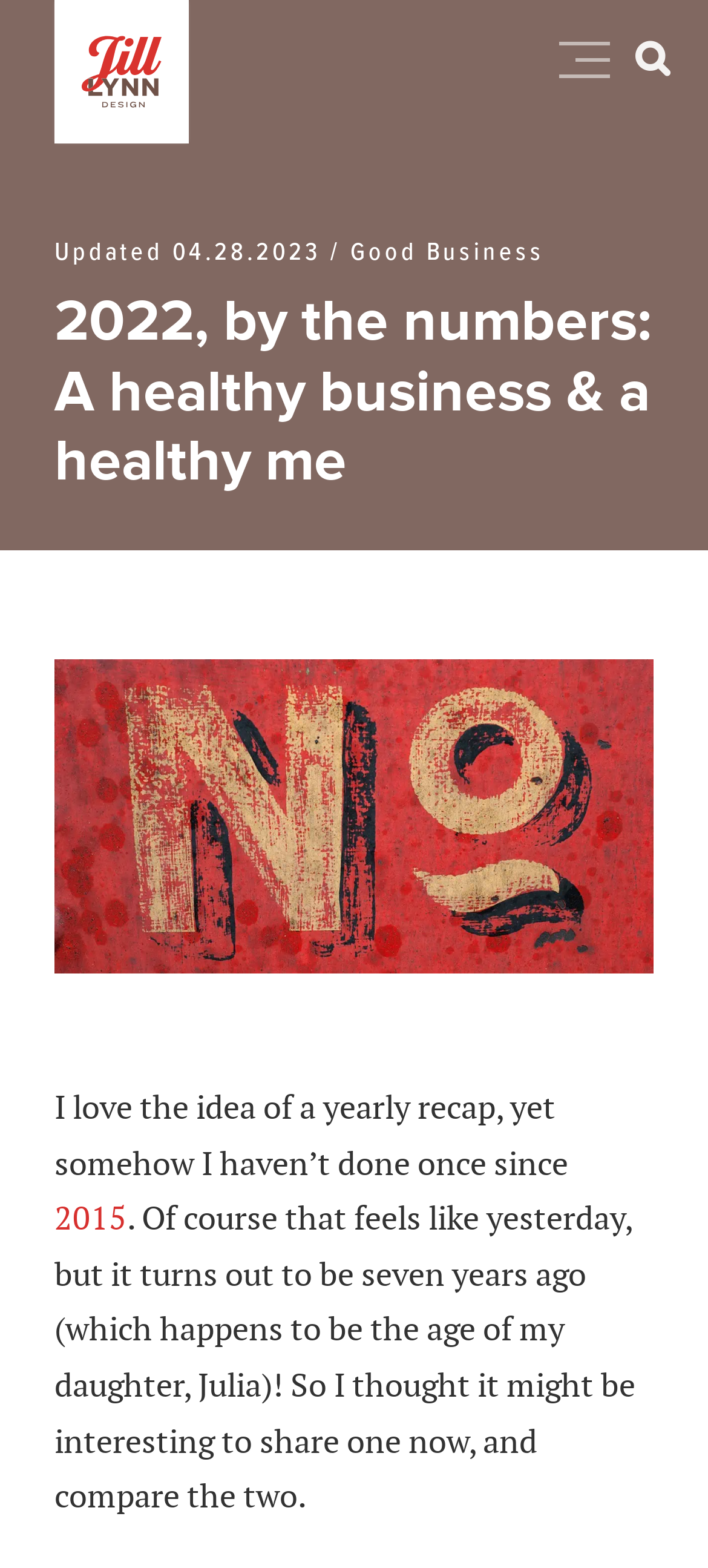Give a detailed account of the webpage, highlighting key information.

The webpage is titled "2022, by the numbers: A healthy business & a healthy me - Jill Lynn Design" and features a heading with the website's name, "Jill Lynn Design", at the top left corner. Below the heading is an image. 

On the top right corner, there is a button labeled "Toggle Navigation" and a search bar with a search icon and a placeholder text "Search for:". 

Below the search bar, there is a section with a header that contains a static text "Updated 04.28.2023 /" on the left, a link to "Good Business" in the middle, and a heading that repeats the webpage's title on the right. 

Underneath this section, there is a large image that spans the entire width of the page. 

The main content of the webpage starts below the image, with a static text that begins with "I love the idea of a yearly recap, yet somehow I haven’t done once since". This text is followed by a link to "2015" and then continues with another static text that describes the author's intention to share a yearly recap and compare it to the previous one.